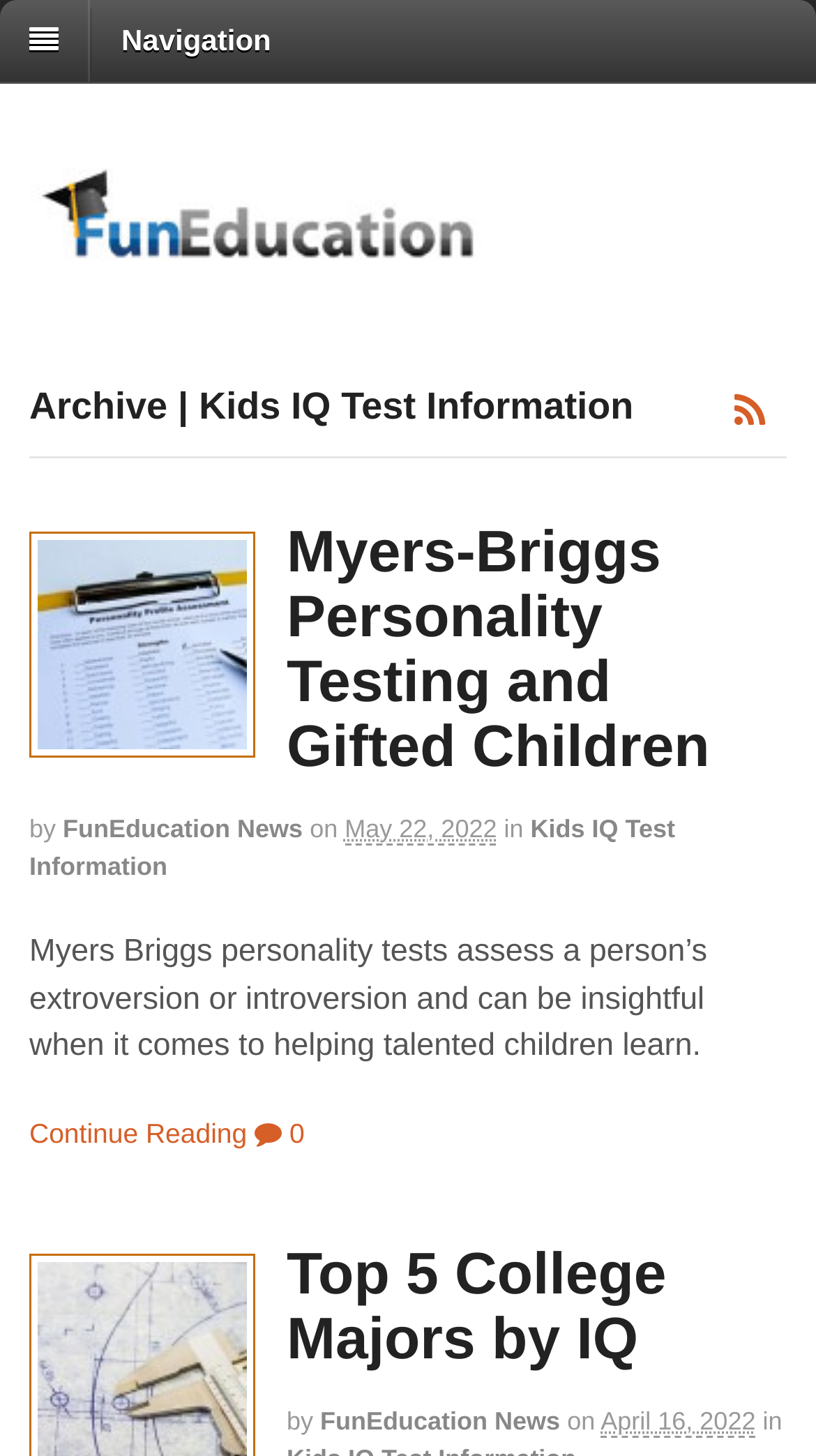Answer the question below using just one word or a short phrase: 
Who is the author of the second article?

FunEducation News